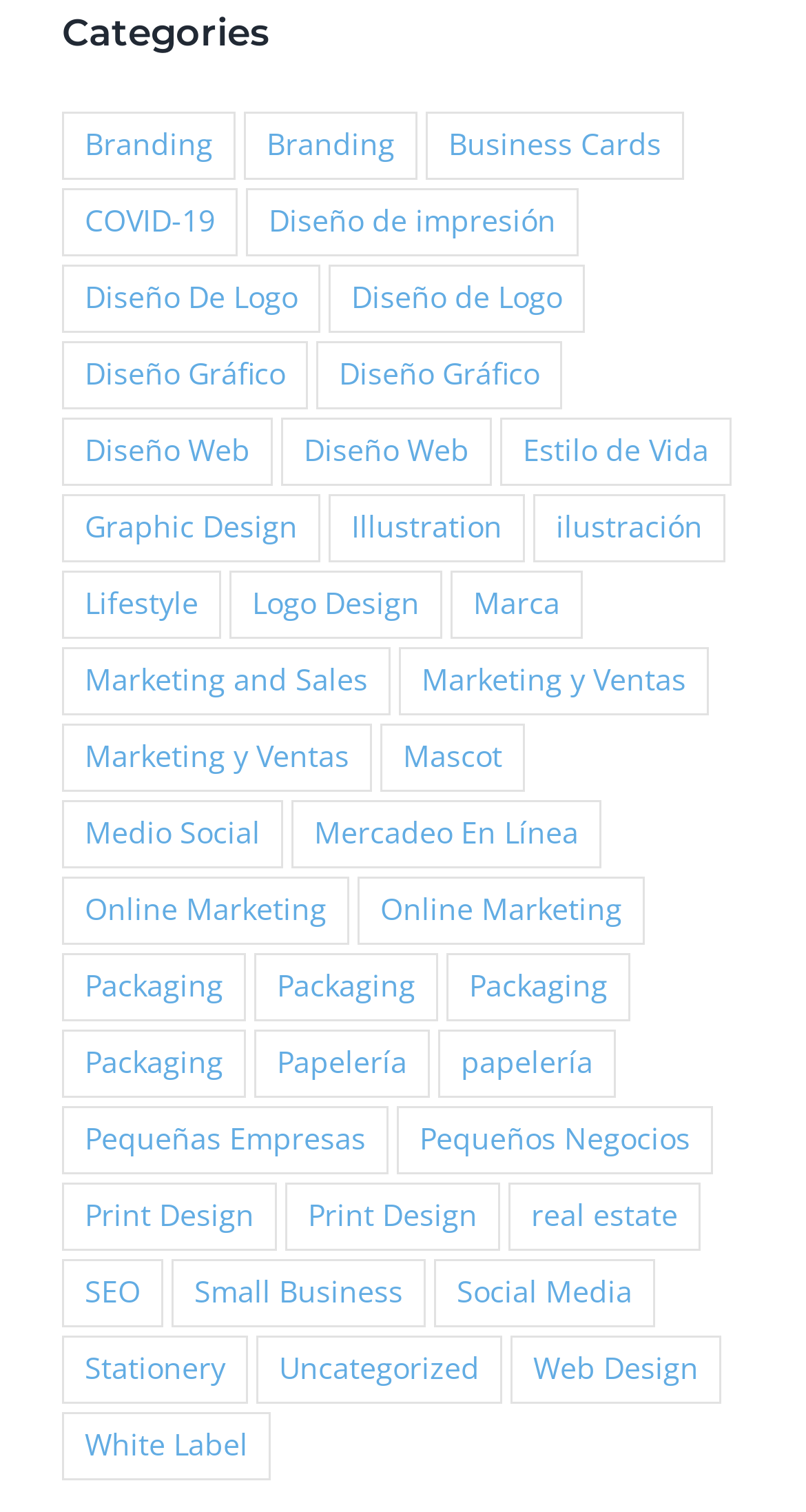Respond with a single word or phrase to the following question:
What is the category with the most items?

Graphic Design